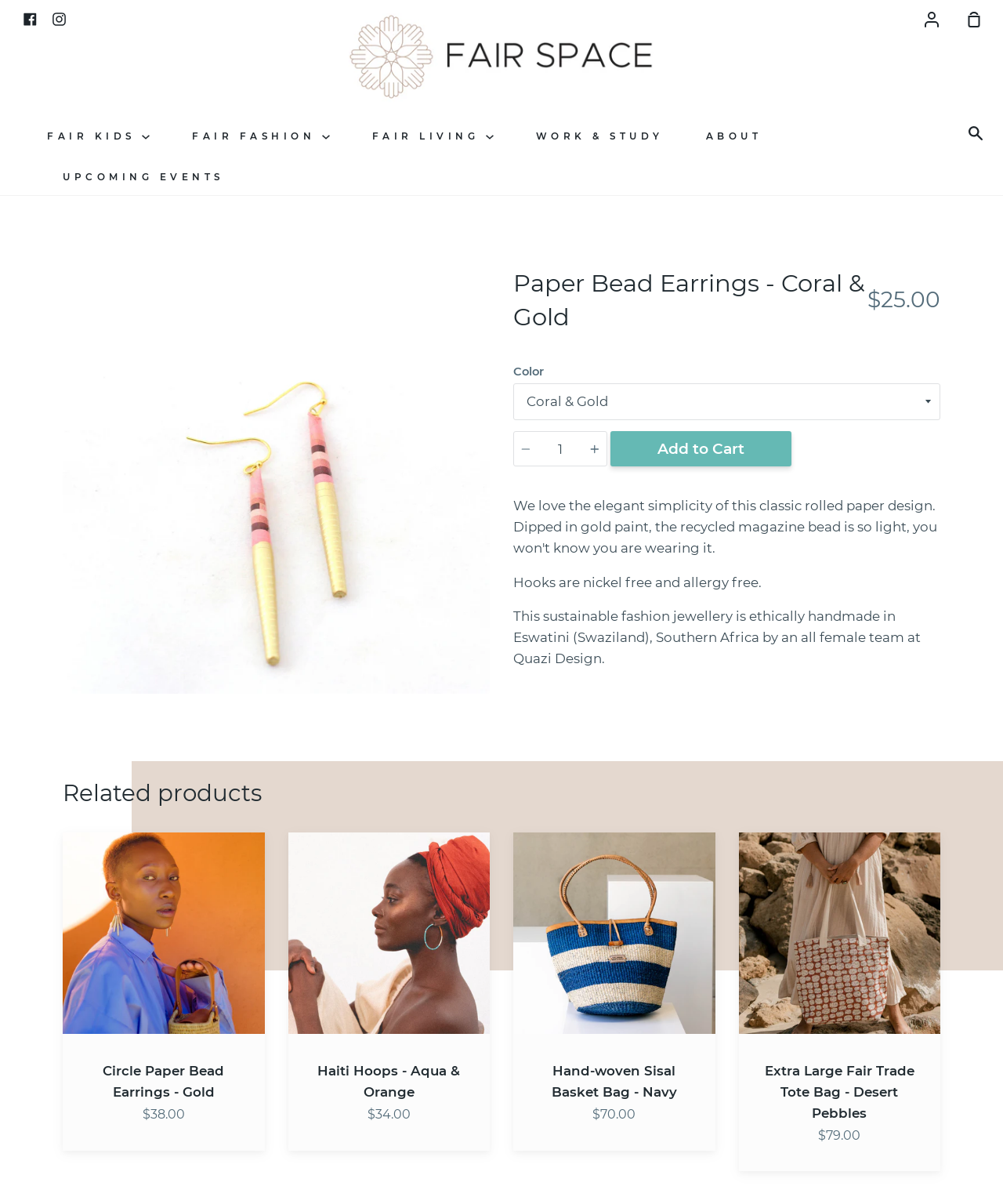Please locate the bounding box coordinates of the element that should be clicked to achieve the given instruction: "Download the printed program for the Law and Politics Conference".

None